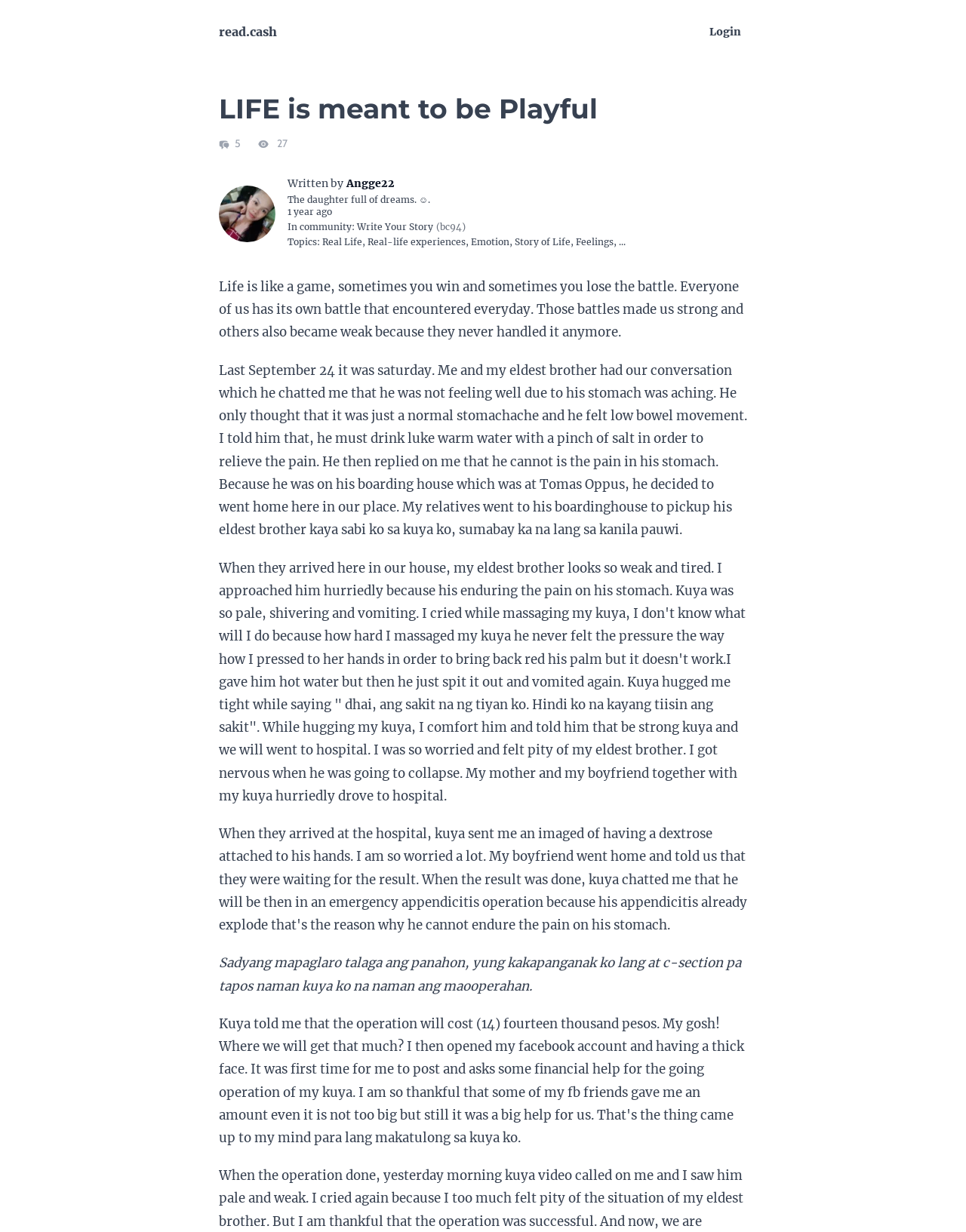Can you find and generate the webpage's heading?

LIFE is meant to be Playful